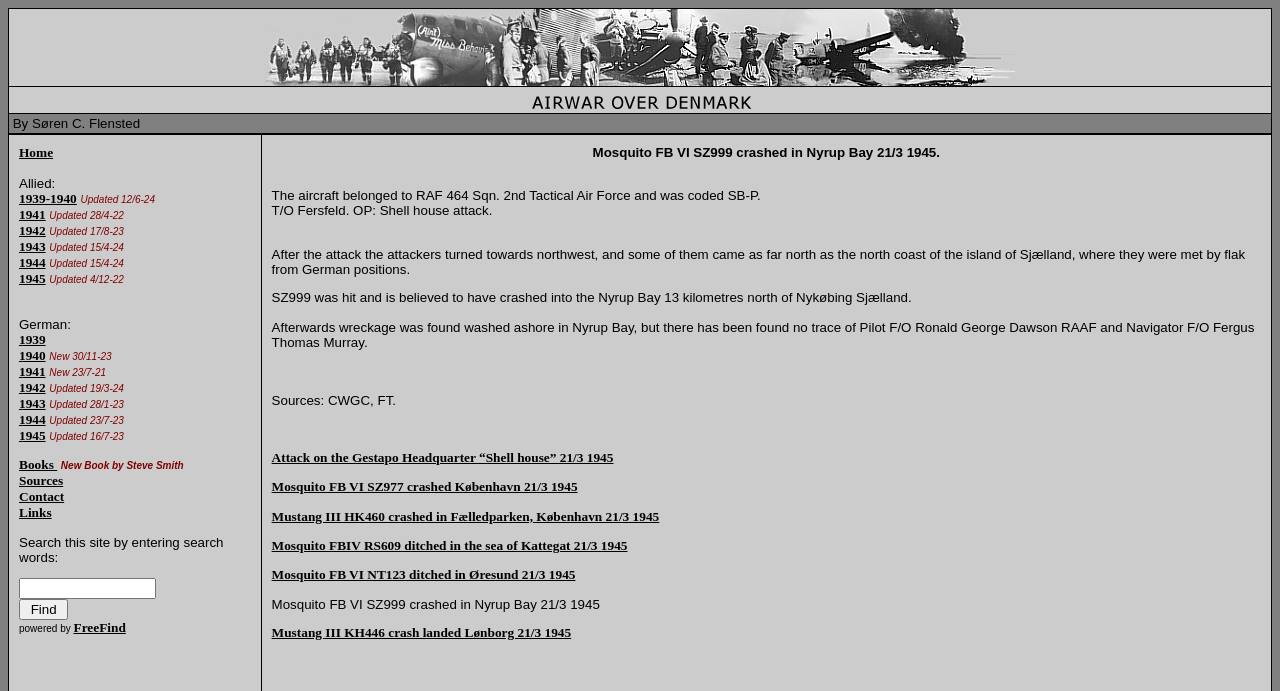Give the bounding box coordinates for the element described by: "Books".

[0.015, 0.662, 0.045, 0.684]